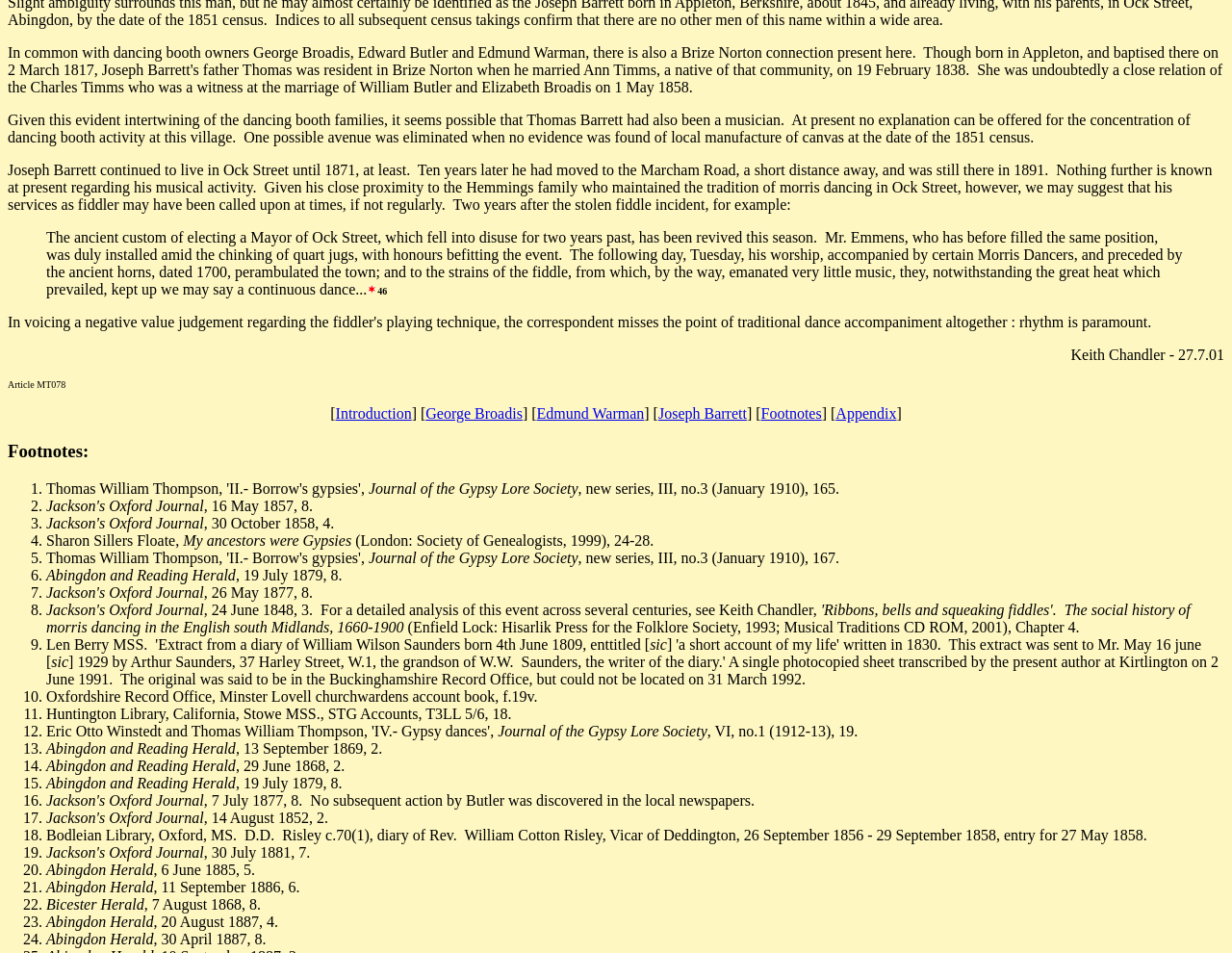How many footnotes are there in the article?
Answer with a single word or short phrase according to what you see in the image.

24